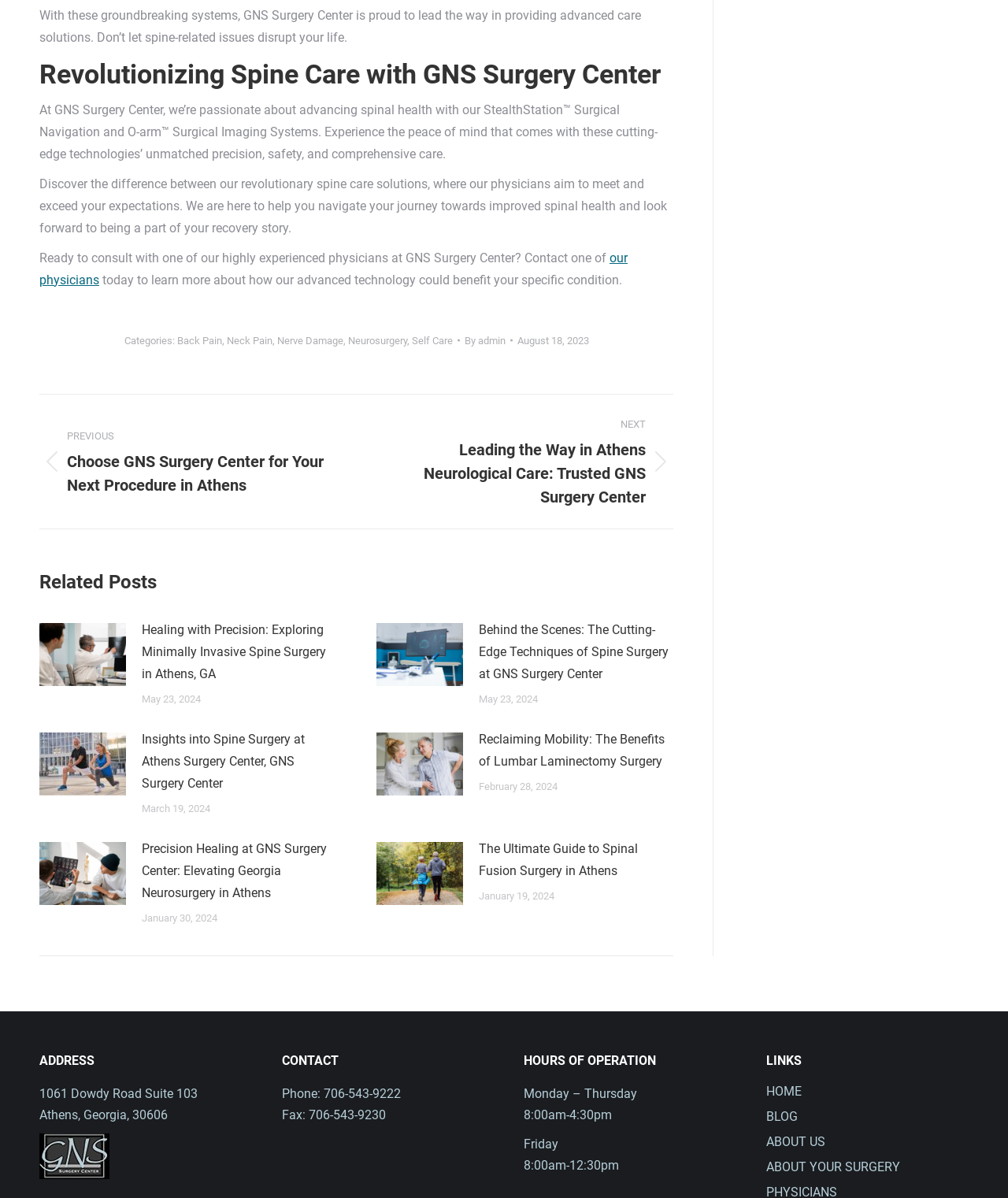Please identify the bounding box coordinates of the element's region that should be clicked to execute the following instruction: "Learn more about Back Pain". The bounding box coordinates must be four float numbers between 0 and 1, i.e., [left, top, right, bottom].

[0.175, 0.279, 0.22, 0.289]